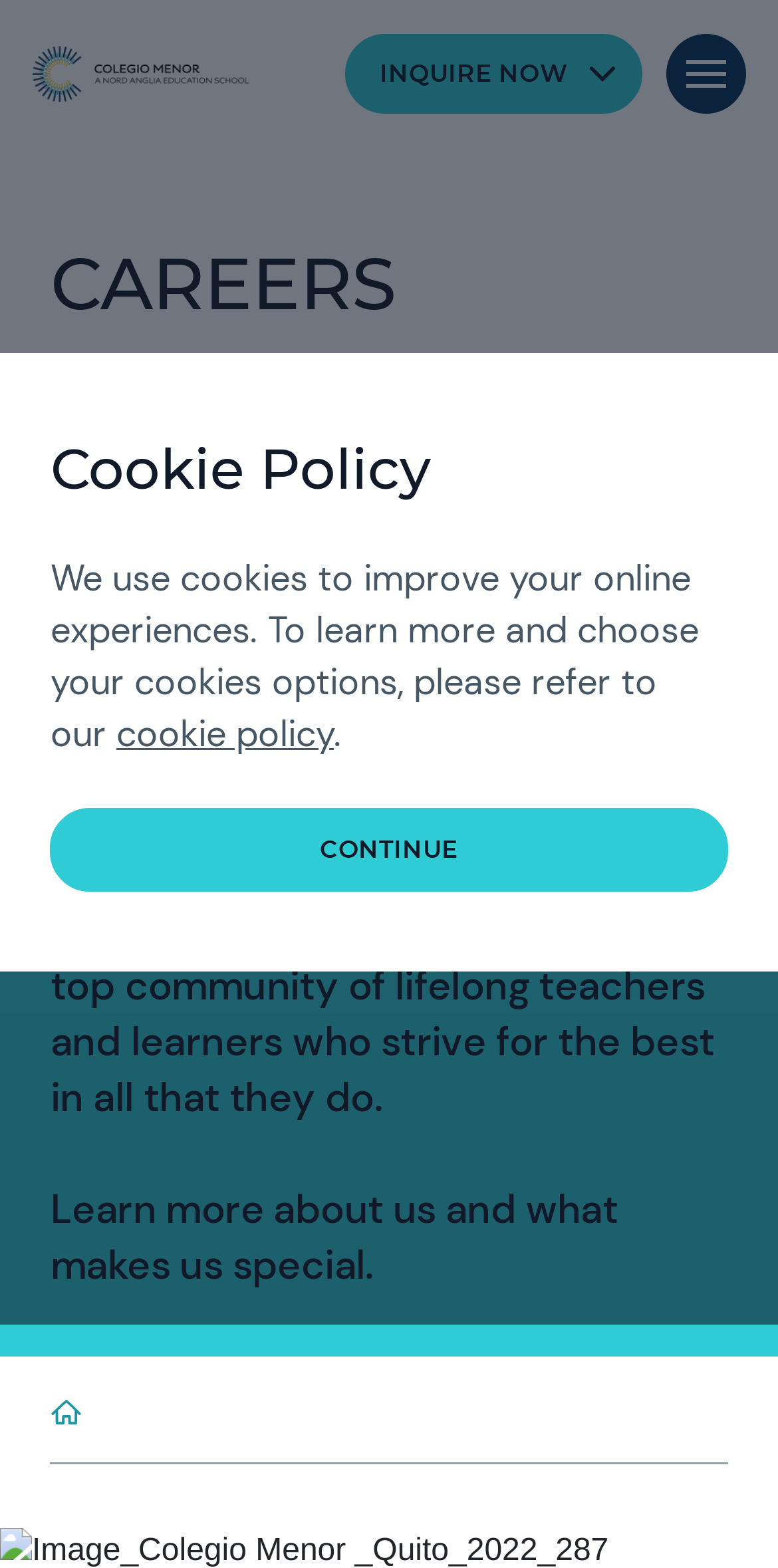Locate the bounding box of the user interface element based on this description: "parent_node: INQUIRE NOW aria-label="Site Menu"".

[0.856, 0.022, 0.959, 0.073]